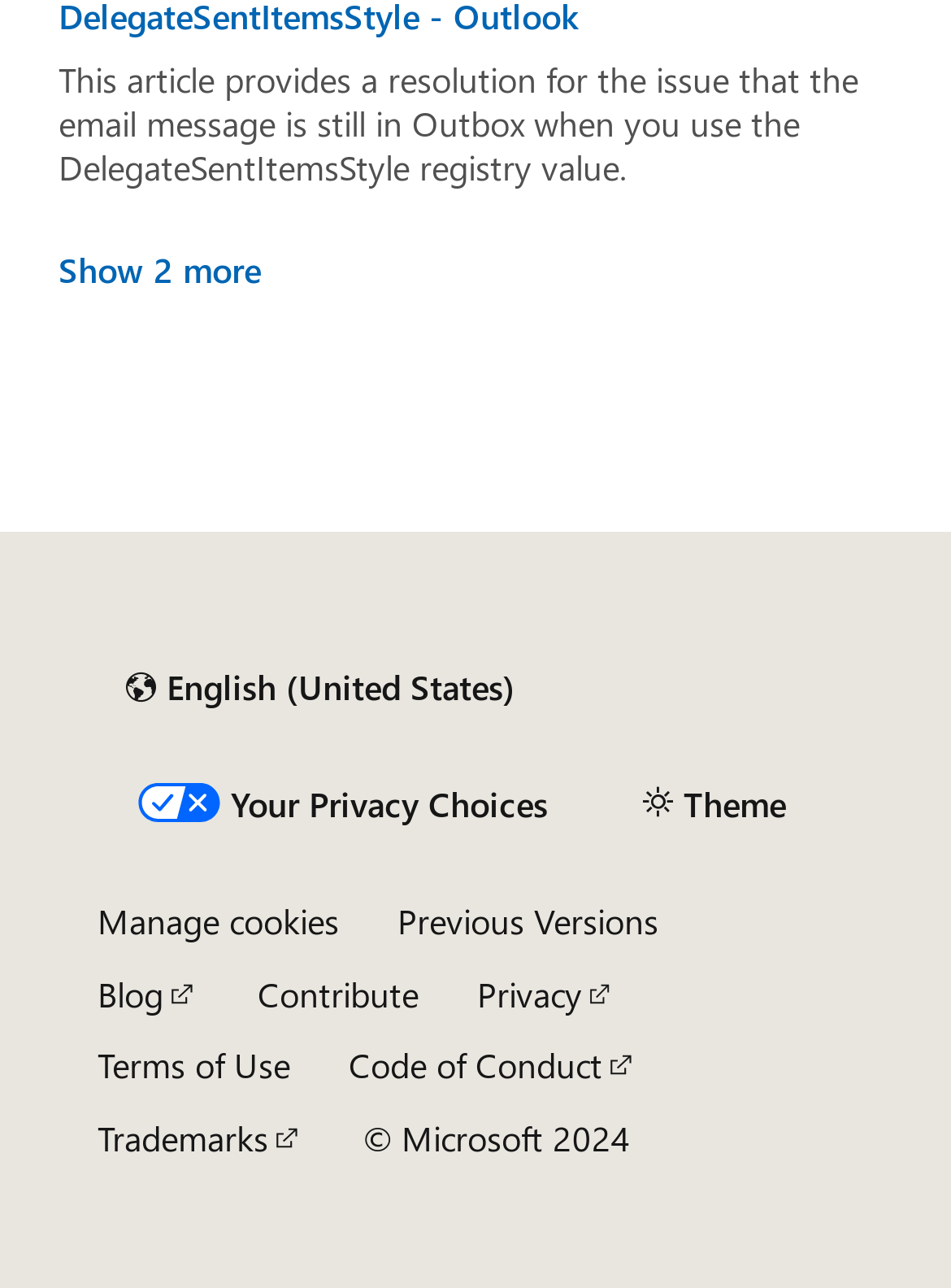Find the bounding box coordinates corresponding to the UI element with the description: "Flat belly secrets". The coordinates should be formatted as [left, top, right, bottom], with values as floats between 0 and 1.

None